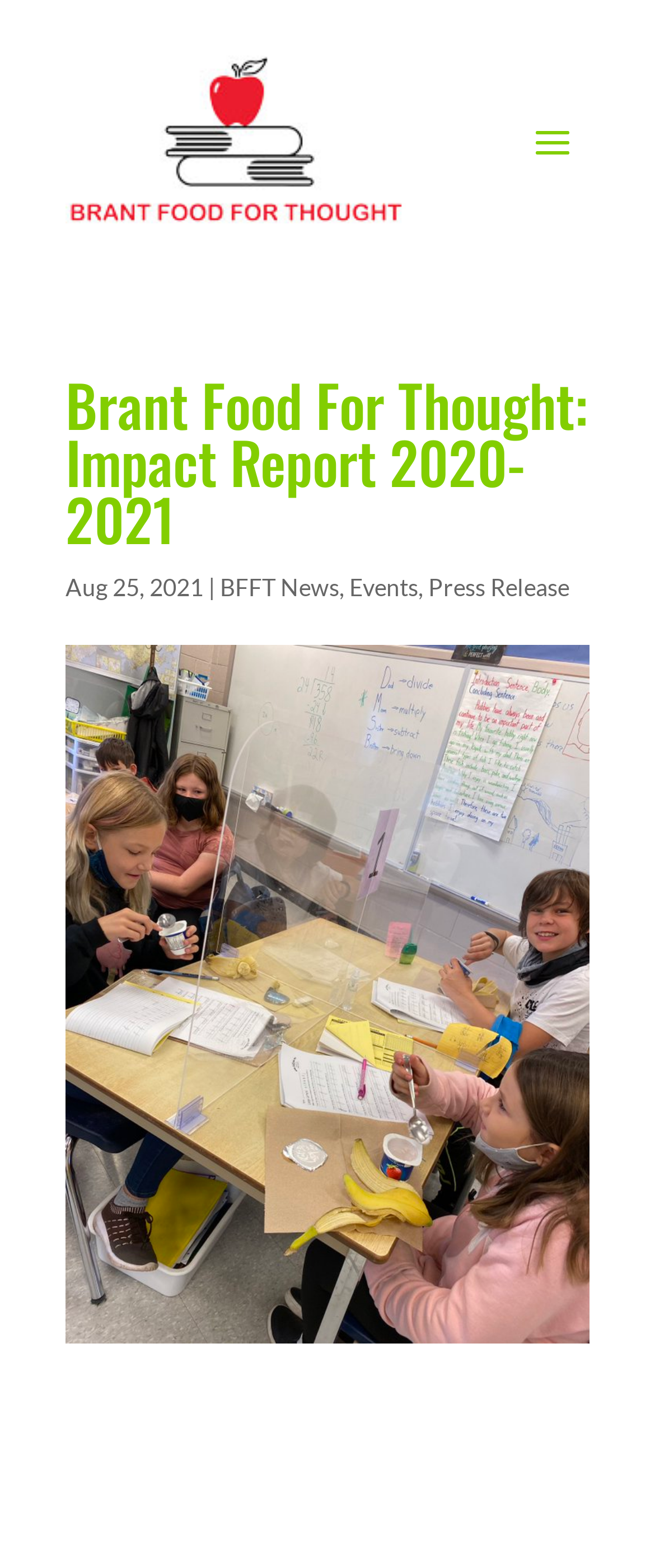Generate a thorough explanation of the webpage's elements.

The webpage is about Brant Food For Thought's Impact Report for 2020-2021. At the top left, there is a link and an image, both labeled "Brant Food For Thought", which likely serves as a logo. Below the logo, there is a heading that displays the title "Brant Food For Thought: Impact Report 2020-2021". 

On the same horizontal level as the heading, but slightly to the right, there is a date "Aug 25, 2021" followed by a vertical bar and then three links: "BFFT News", "Events", and "Press Release", separated by commas. These links are positioned in a horizontal row, with "BFFT News" on the left, "Events" in the middle, and "Press Release" on the right.